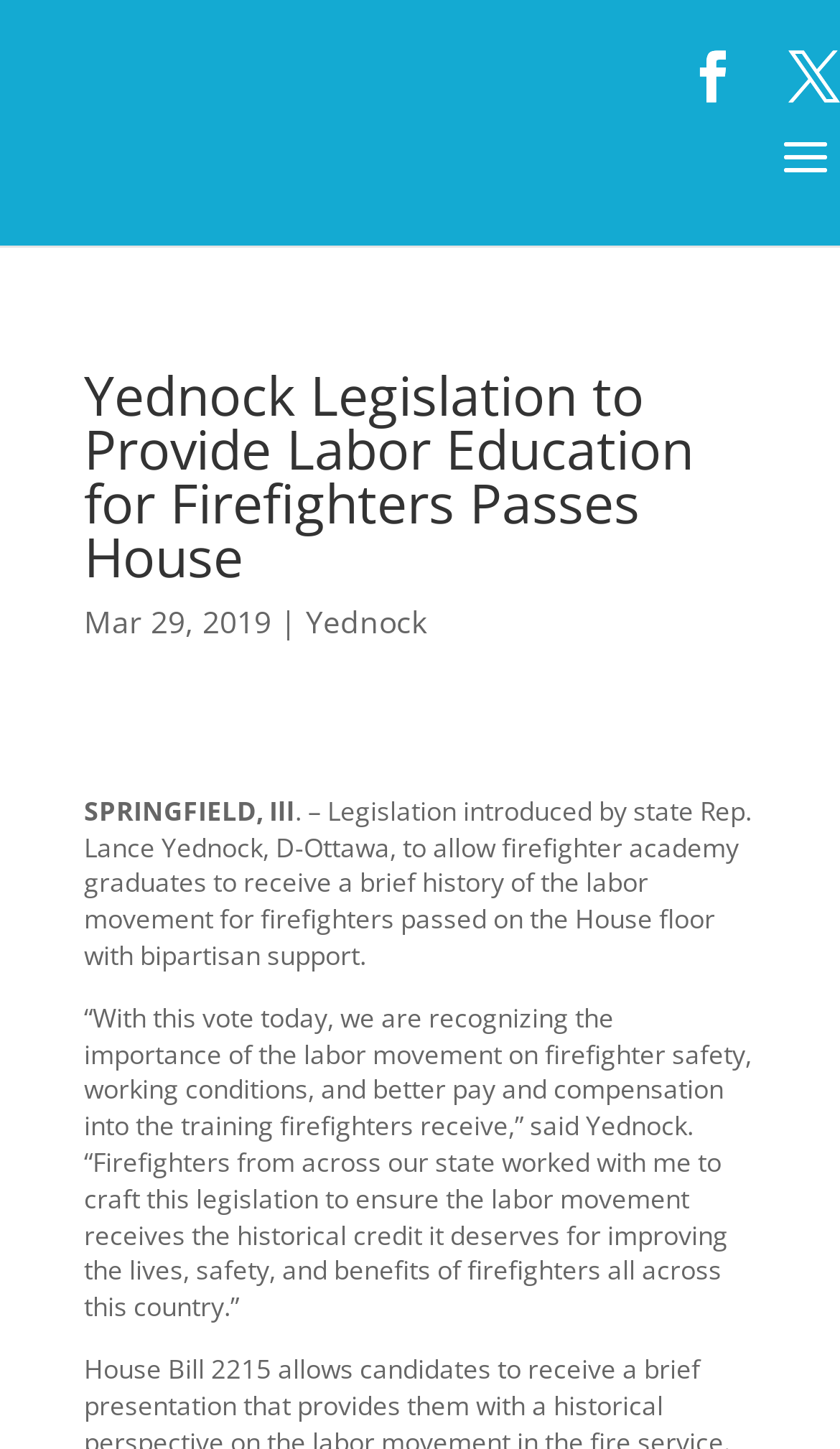When did the legislation pass?
Answer the question with as much detail as you can, using the image as a reference.

The answer can be found in the text 'Mar 29, 2019' which indicates the date when the legislation passed.